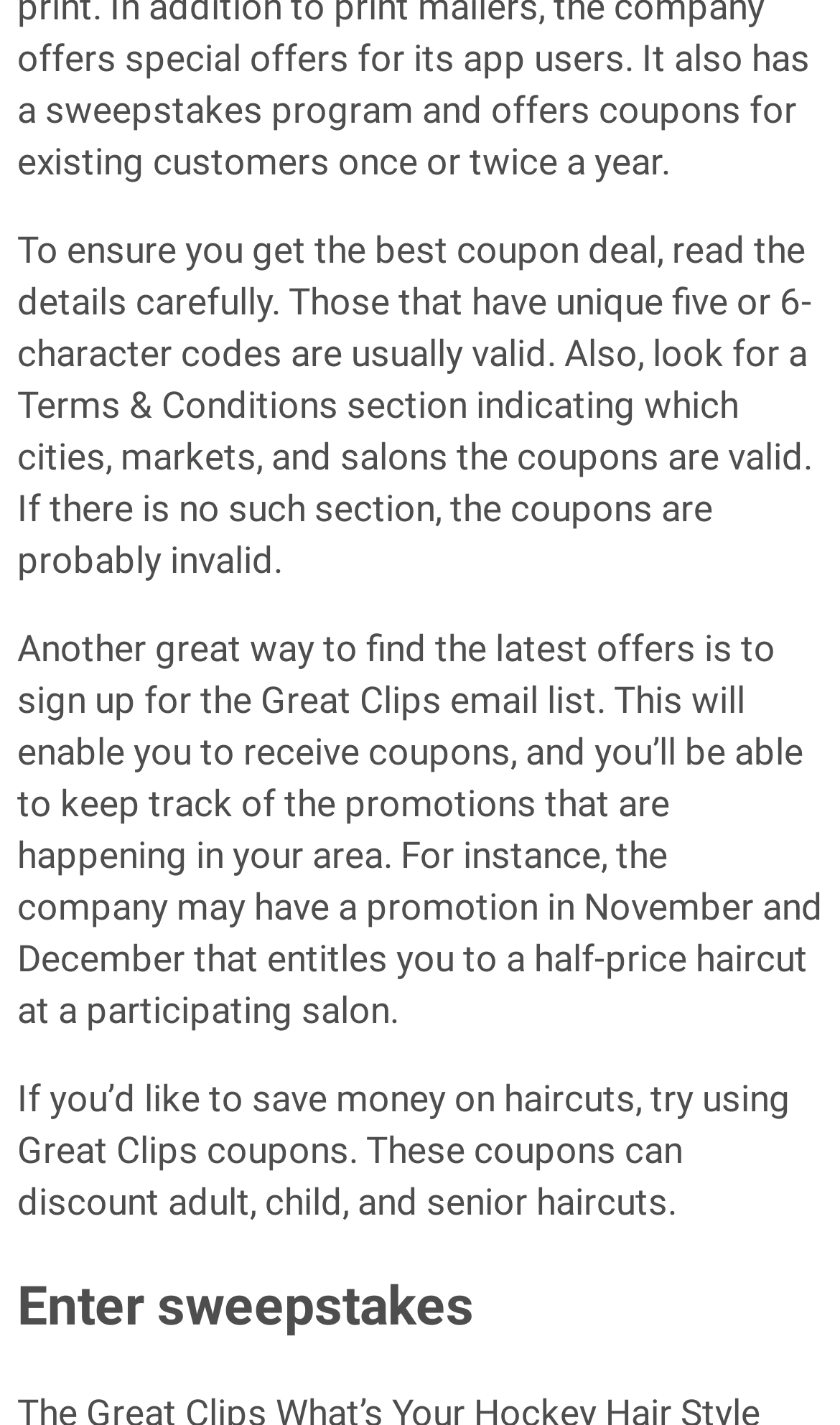Find and indicate the bounding box coordinates of the region you should select to follow the given instruction: "Browse author articles".

[0.021, 0.196, 0.226, 0.221]